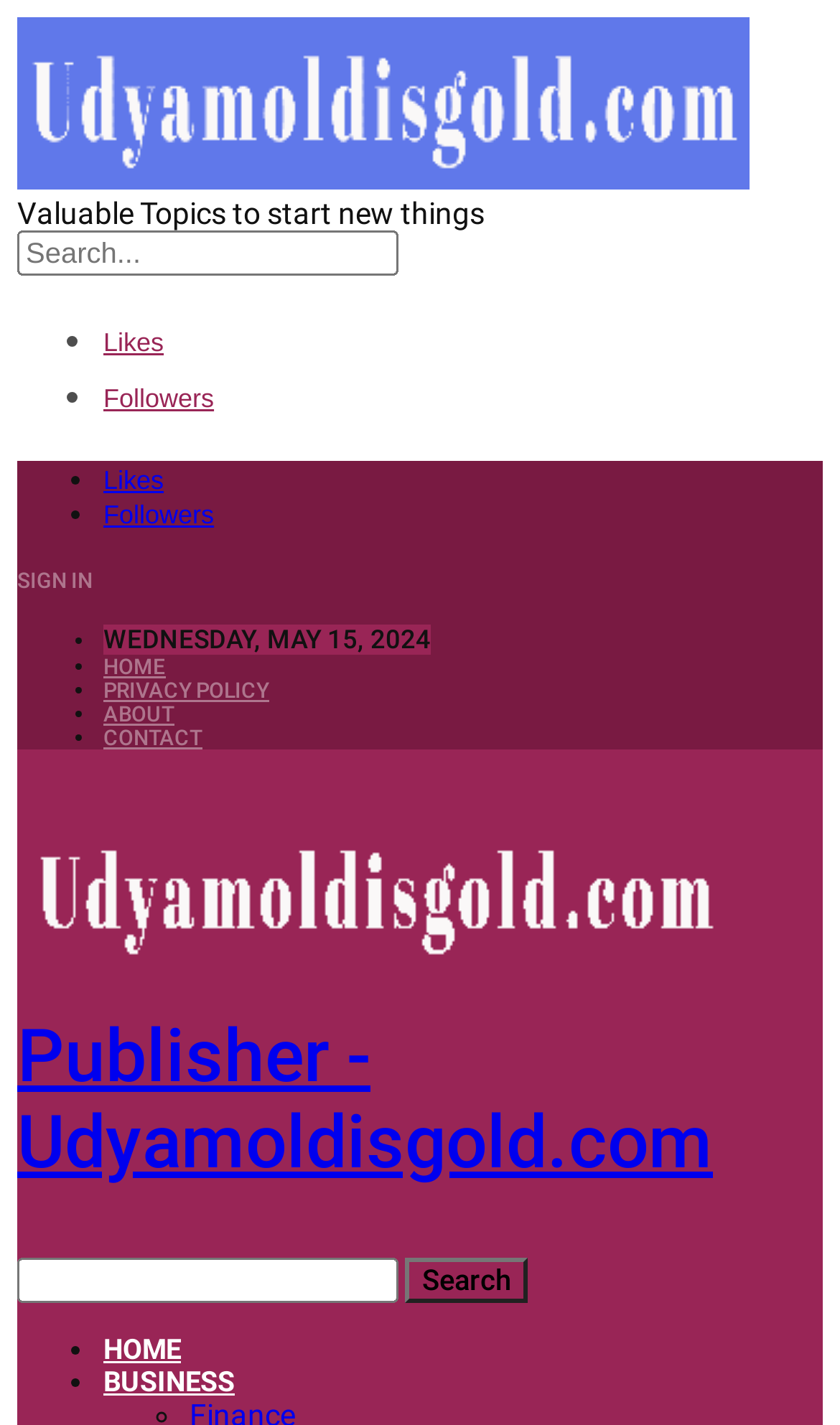What is the author of the article?
Give a single word or phrase answer based on the content of the image.

admin